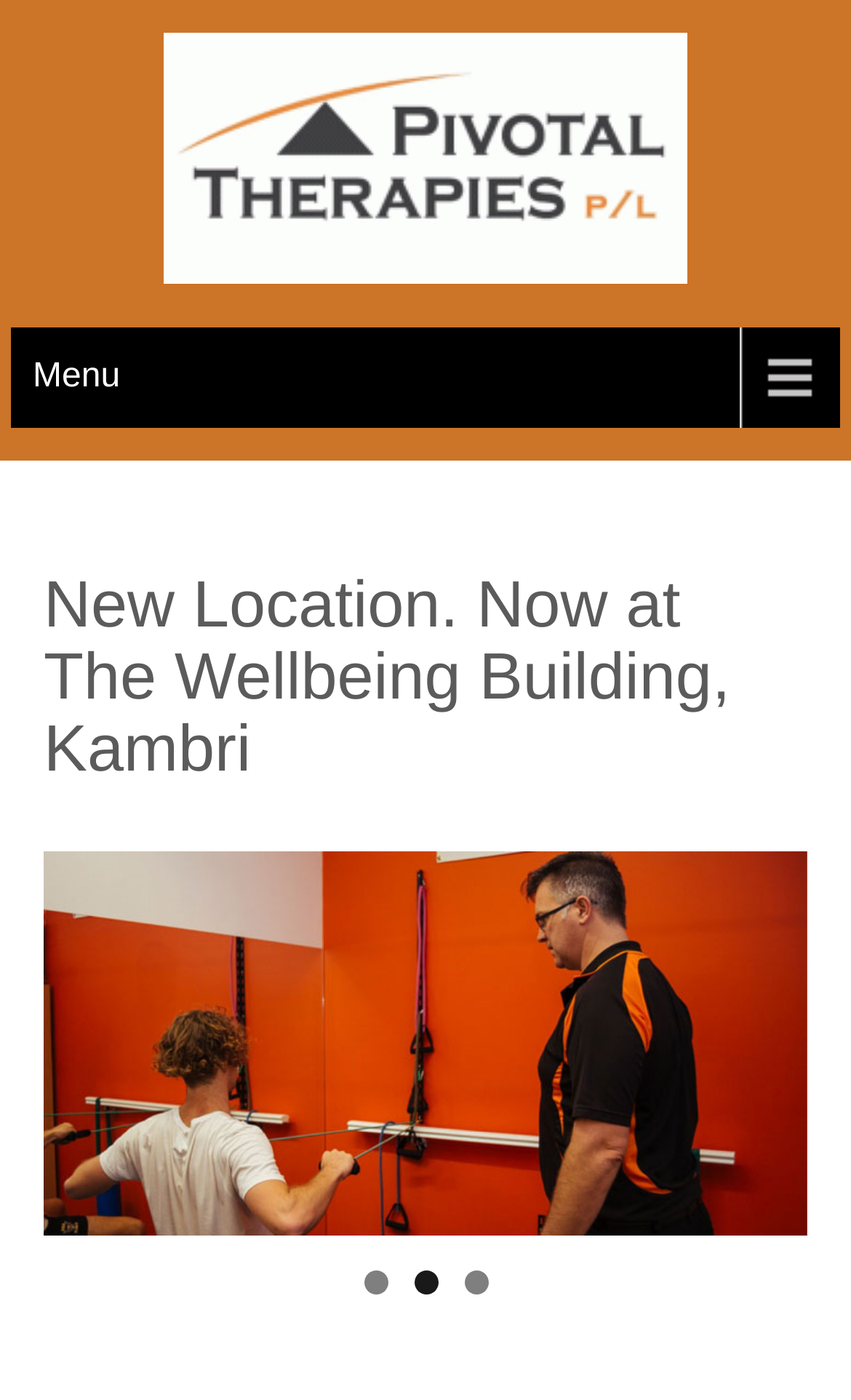Explain the webpage's layout and main content in detail.

The webpage is about Pivotal Therapies, a massage therapy service located in the CBD Canberra, specifically at The Wellbeing Building, Kambri. At the top left of the page, there is a logo of Pivotal Therapies, accompanied by a link to the website. Below the logo, there is a heading that reads "Pivotal Therapies" with a link to the website. To the right of the heading, there is a text that says "Best in the business". 

On the top right of the page, there is a menu link. Below the menu link, there is a header section that contains a heading that announces the new location of Pivotal Therapies at The Wellbeing Building, Kambri. 

The main content of the page is a slideshow that takes up most of the page, showcasing images related to Pivotal Therapies. The slideshow has slide controls at the bottom, with links to navigate to the previous or next slide. There are three slide indicators below the slideshow, indicating the current slide being displayed. 

At the very bottom of the page, there is a series of blank spaces, which may be used for formatting purposes.